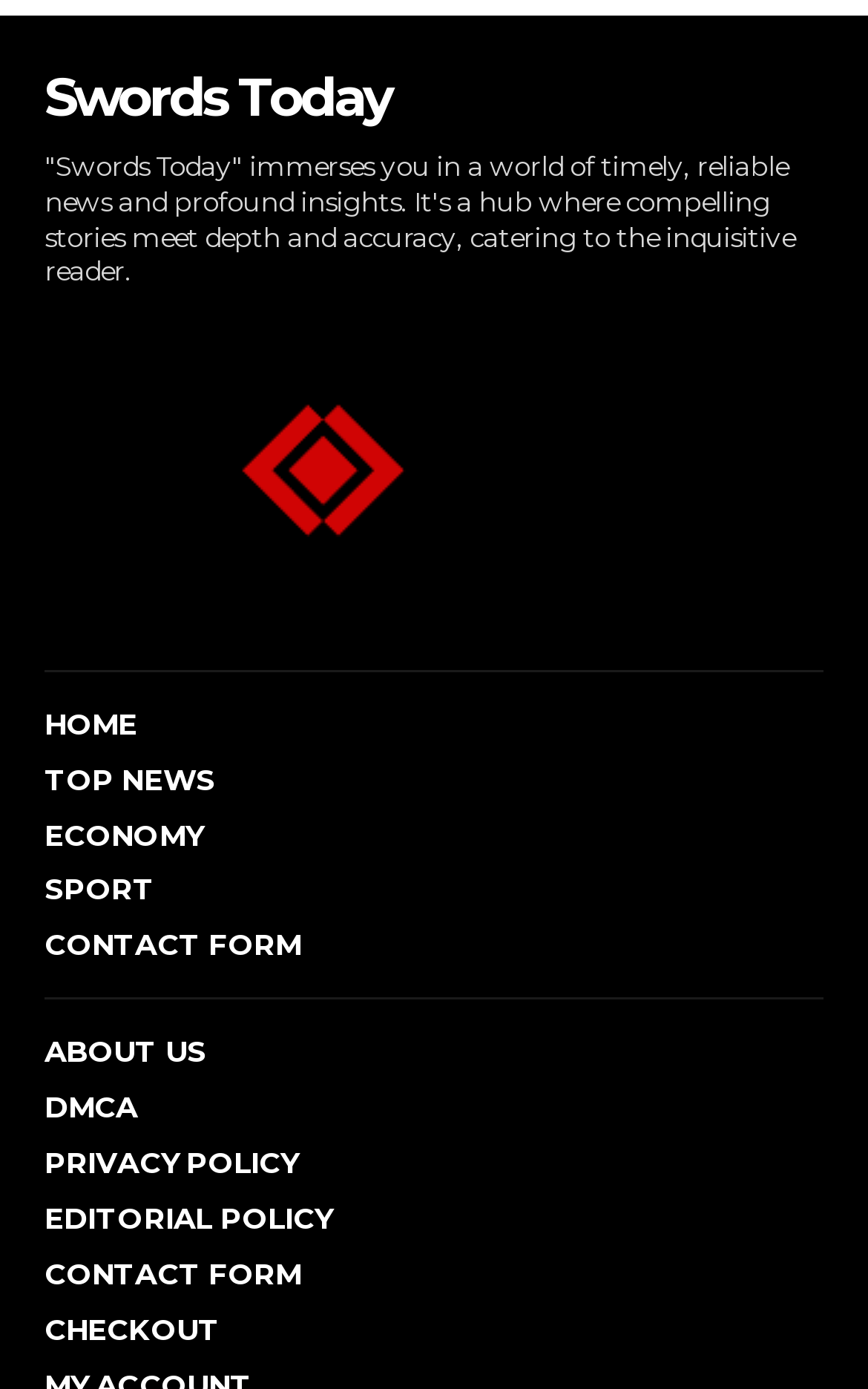Determine the bounding box for the described UI element: "Sport".

[0.051, 0.627, 0.949, 0.654]